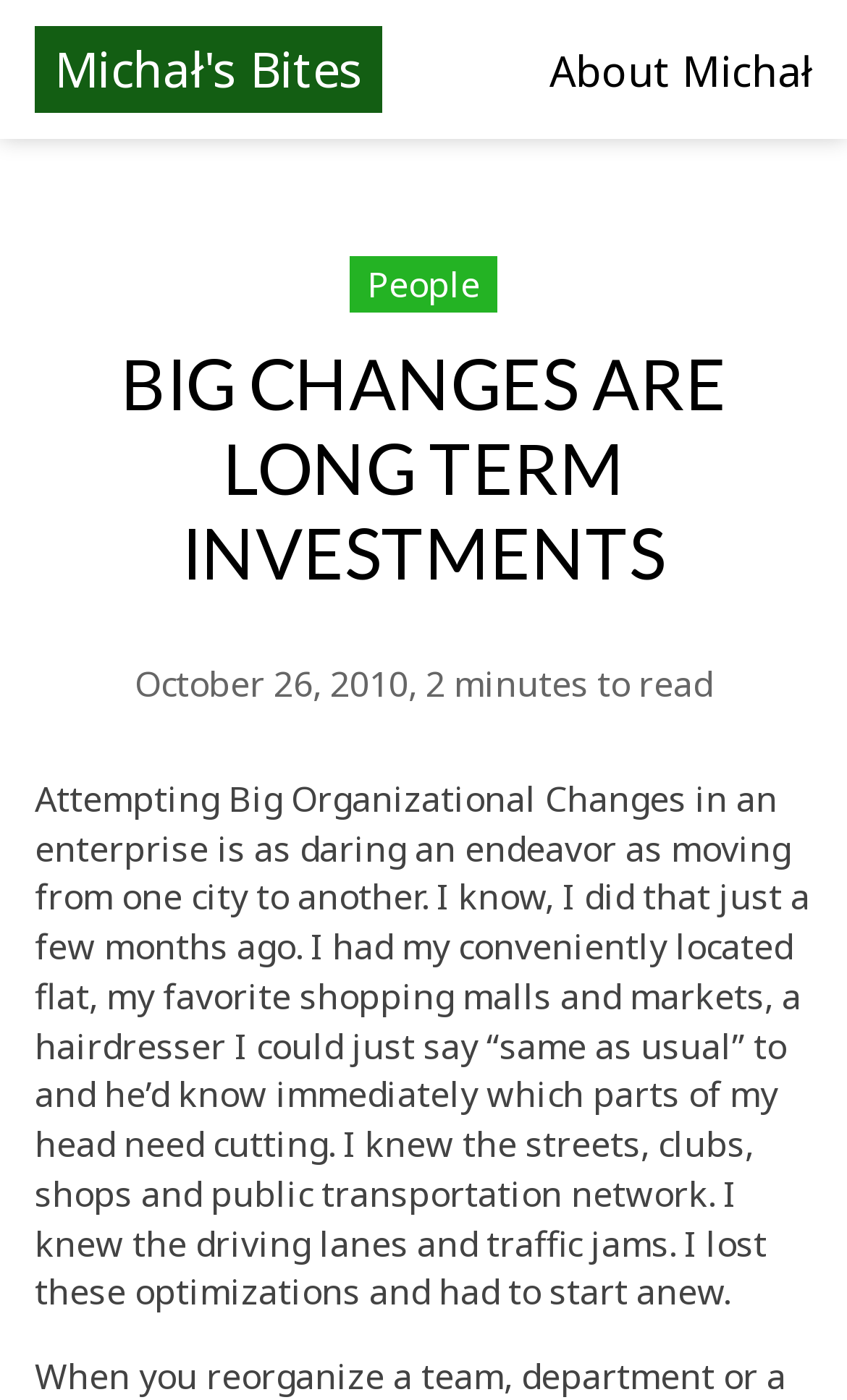Illustrate the webpage thoroughly, mentioning all important details.

The webpage appears to be a blog post or article written by Michał. At the top left of the page, there is a link to "Michał's Bites", and at the top right, there is a link to "About Michał". Below these links, there is a header section that spans the entire width of the page. Within this header, there is a link to "People" located roughly in the middle, and a large heading that reads "BIG CHANGES ARE LONG TERM INVESTMENTS" that takes up most of the header section. 

To the right of the heading, there is a timestamp indicating that the article was posted on October 26, 2010, and a note that the article takes 2 minutes to read. 

Below the header section, there is a large block of text that makes up the main content of the article. The text describes the author's experience of moving to a new city and how it relates to making big organizational changes in an enterprise. The text is quite lengthy and takes up most of the page.